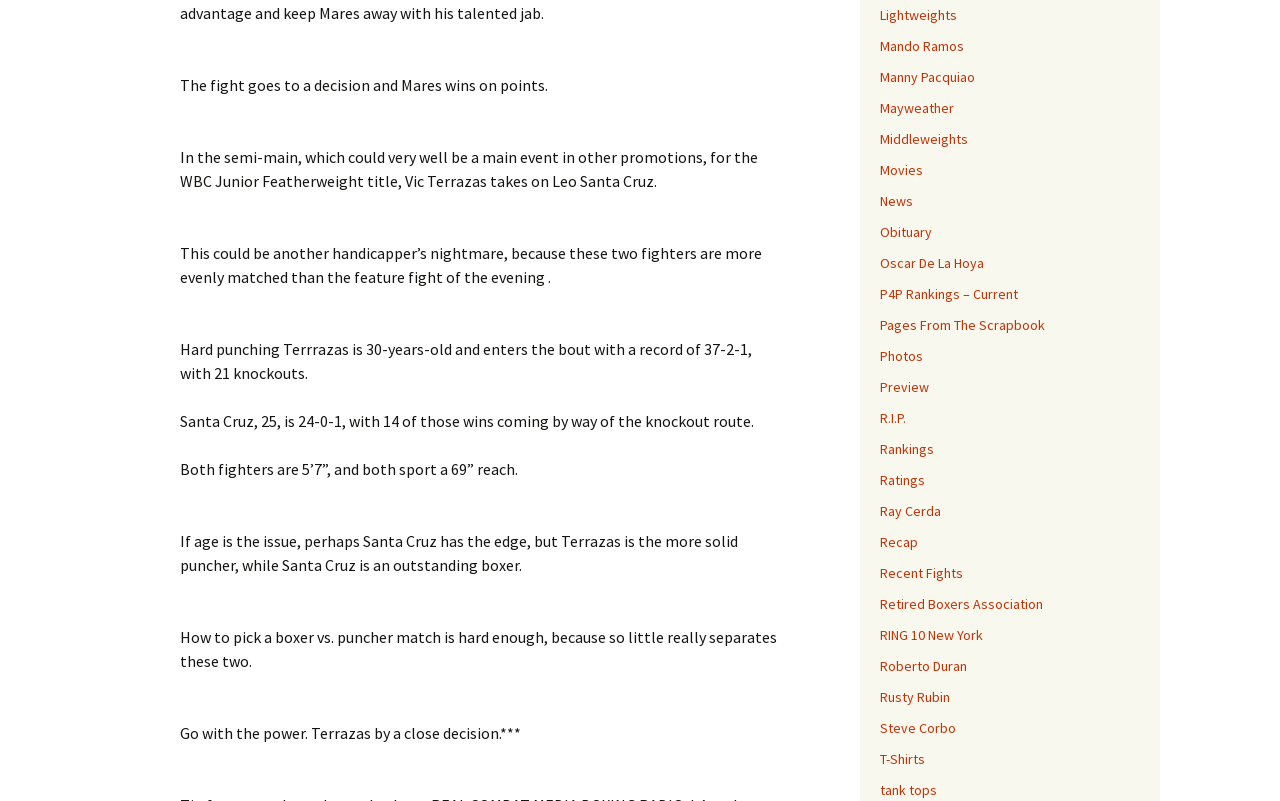Who is the predicted winner of the fight between Terrazas and Santa Cruz?
Identify the answer in the screenshot and reply with a single word or phrase.

Terrazas